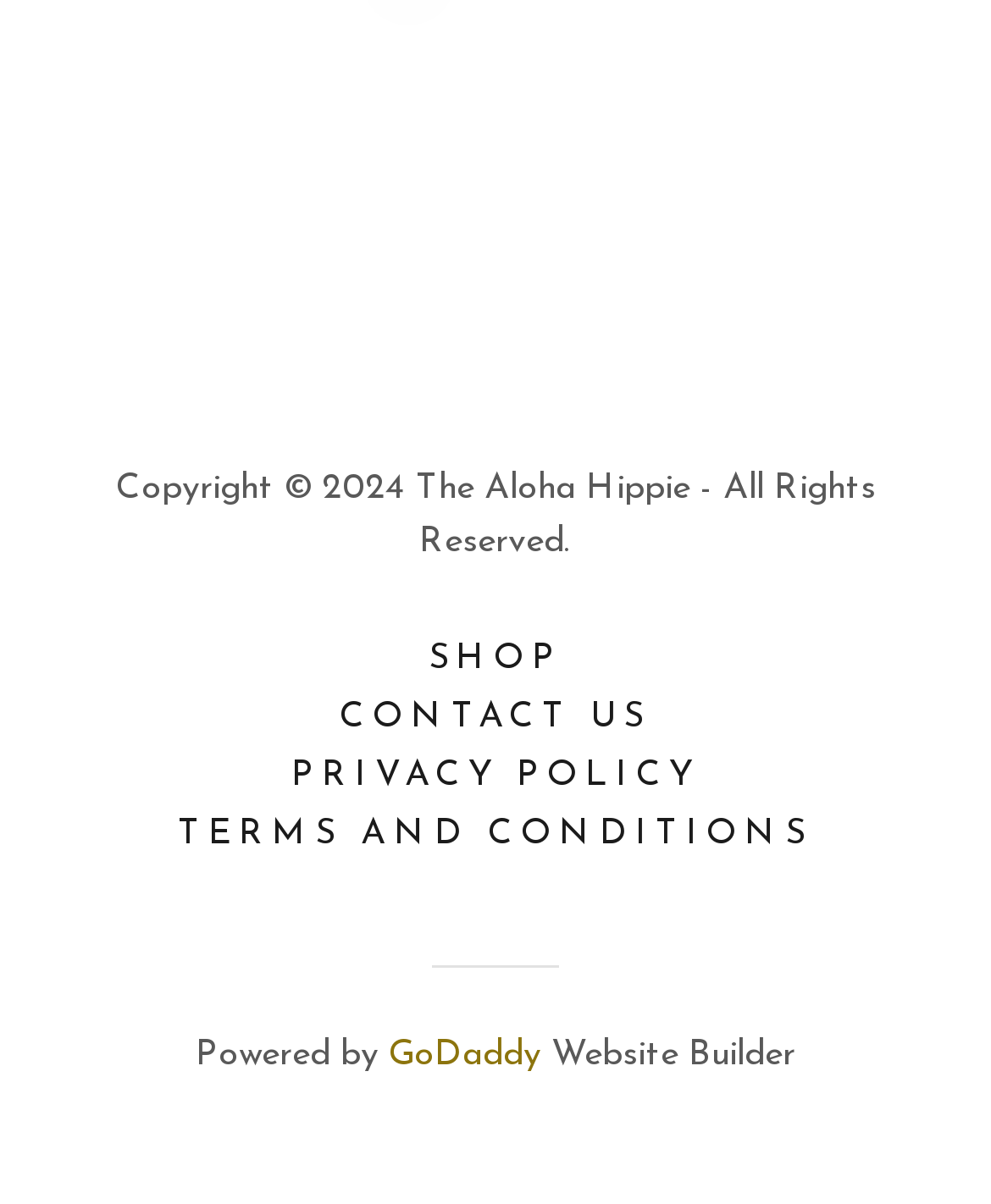What is the text above the 'SIGN UP' button?
Respond with a short answer, either a single word or a phrase, based on the image.

None